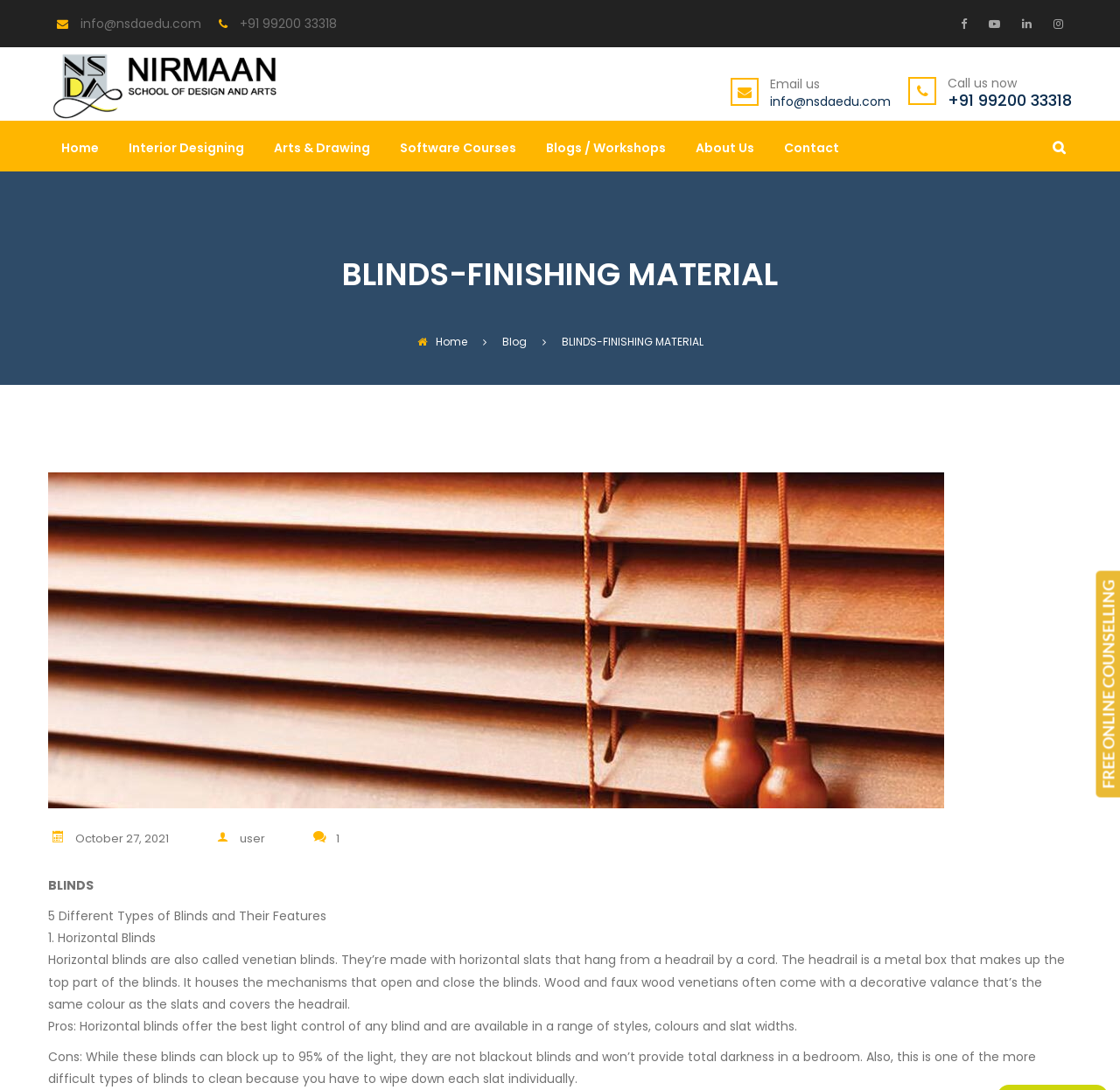Determine the bounding box coordinates of the region to click in order to accomplish the following instruction: "Email us at info@nsdaedu.com". Provide the coordinates as four float numbers between 0 and 1, specifically [left, top, right, bottom].

[0.688, 0.069, 0.732, 0.085]